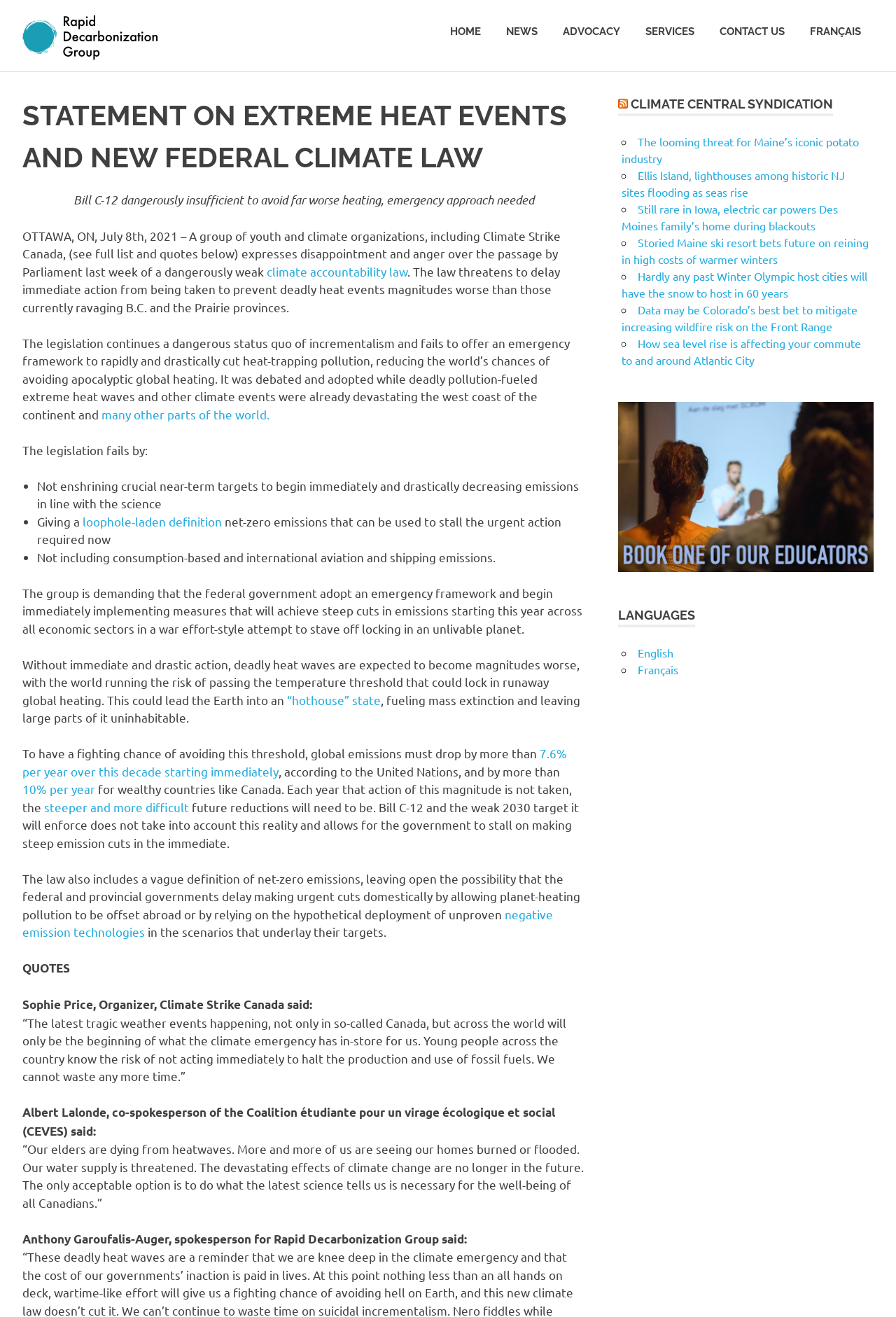Locate the bounding box coordinates of the clickable area to execute the instruction: "Click English". Provide the coordinates as four float numbers between 0 and 1, represented as [left, top, right, bottom].

[0.712, 0.49, 0.752, 0.501]